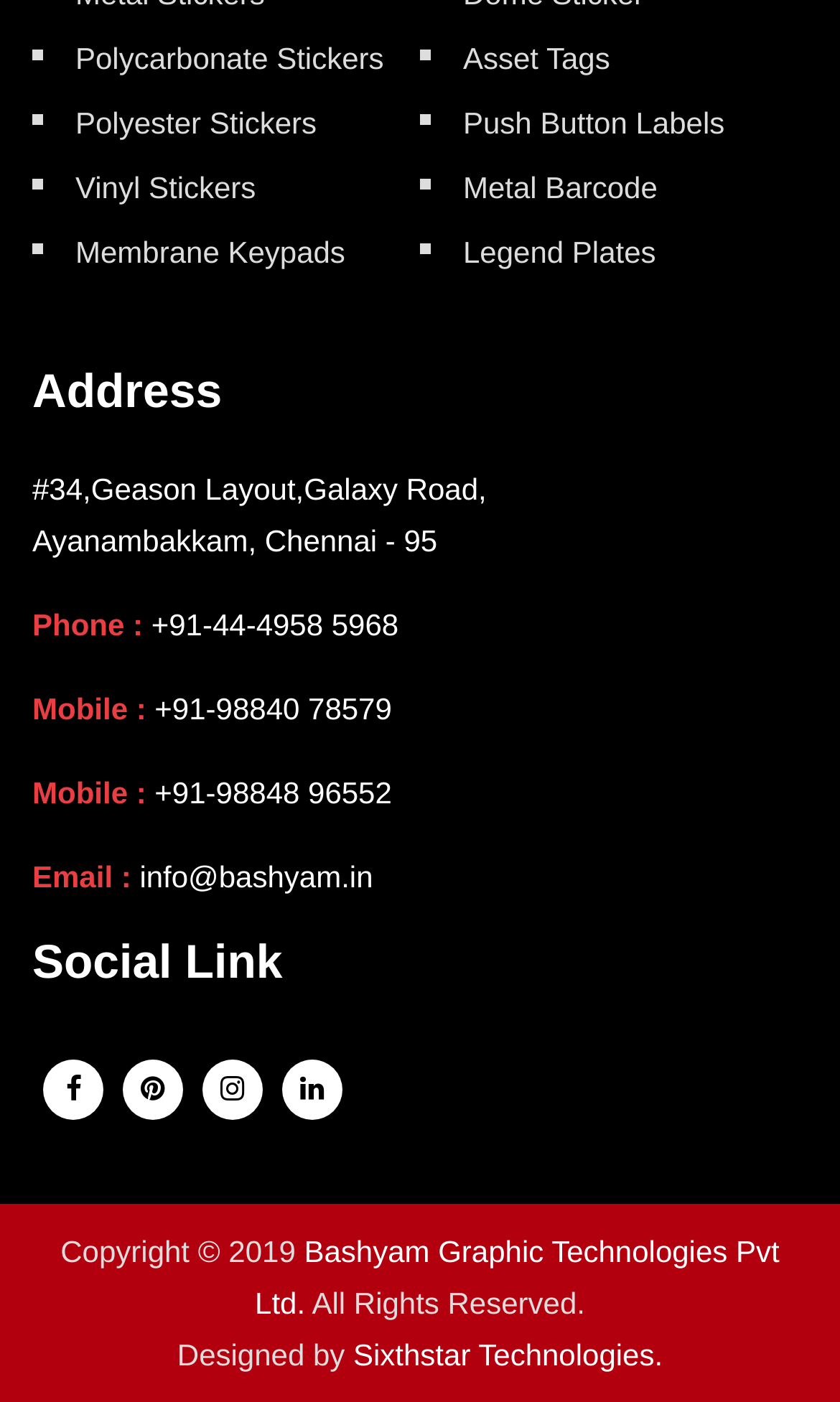Please specify the coordinates of the bounding box for the element that should be clicked to carry out this instruction: "Visit our Facebook page". The coordinates must be four float numbers between 0 and 1, formatted as [left, top, right, bottom].

[0.051, 0.755, 0.123, 0.798]